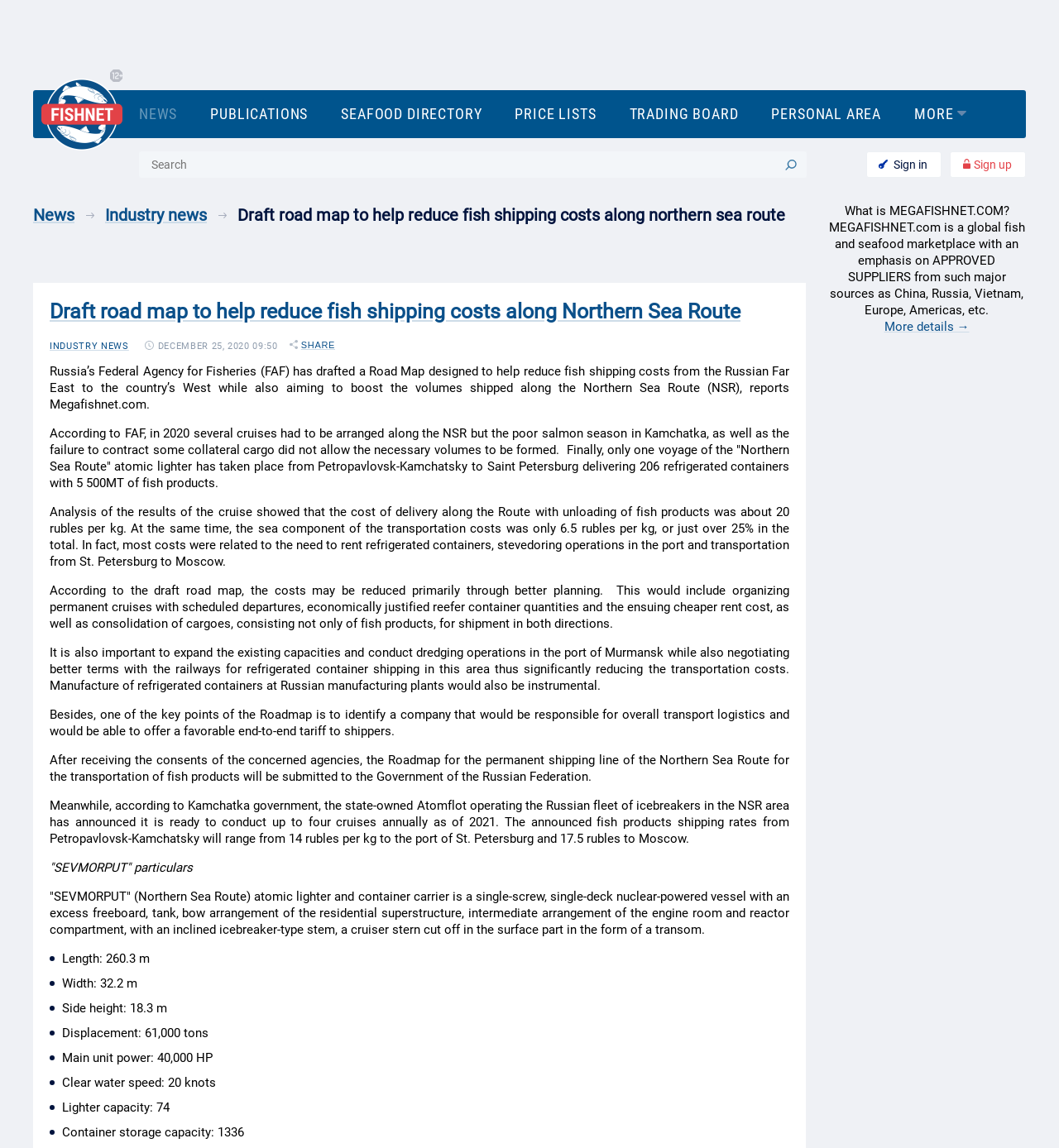What is the cost of delivery along the Northern Sea Route?
Based on the image, give a concise answer in the form of a single word or short phrase.

20 rubles per kg